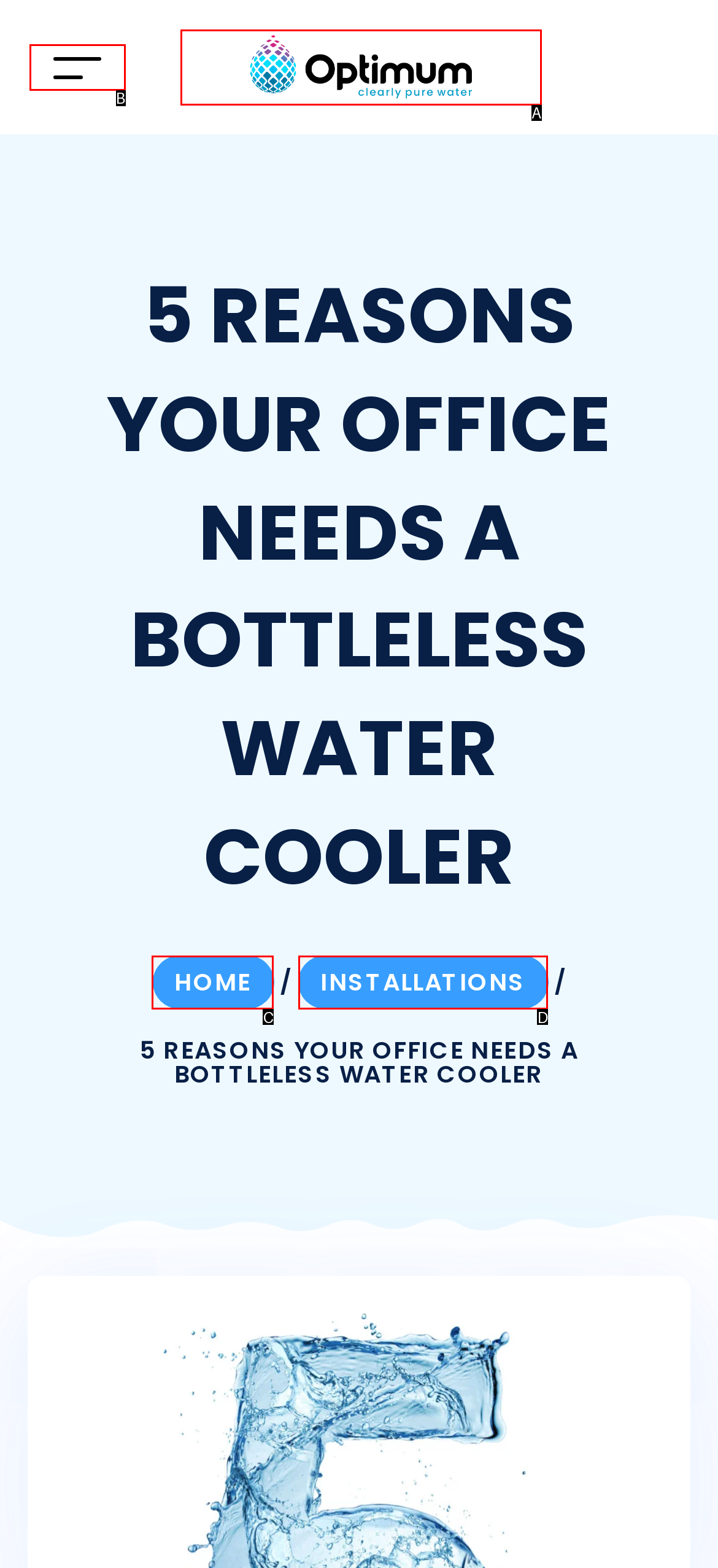Find the option that best fits the description: aria-label="Toggle navigation". Answer with the letter of the option.

B